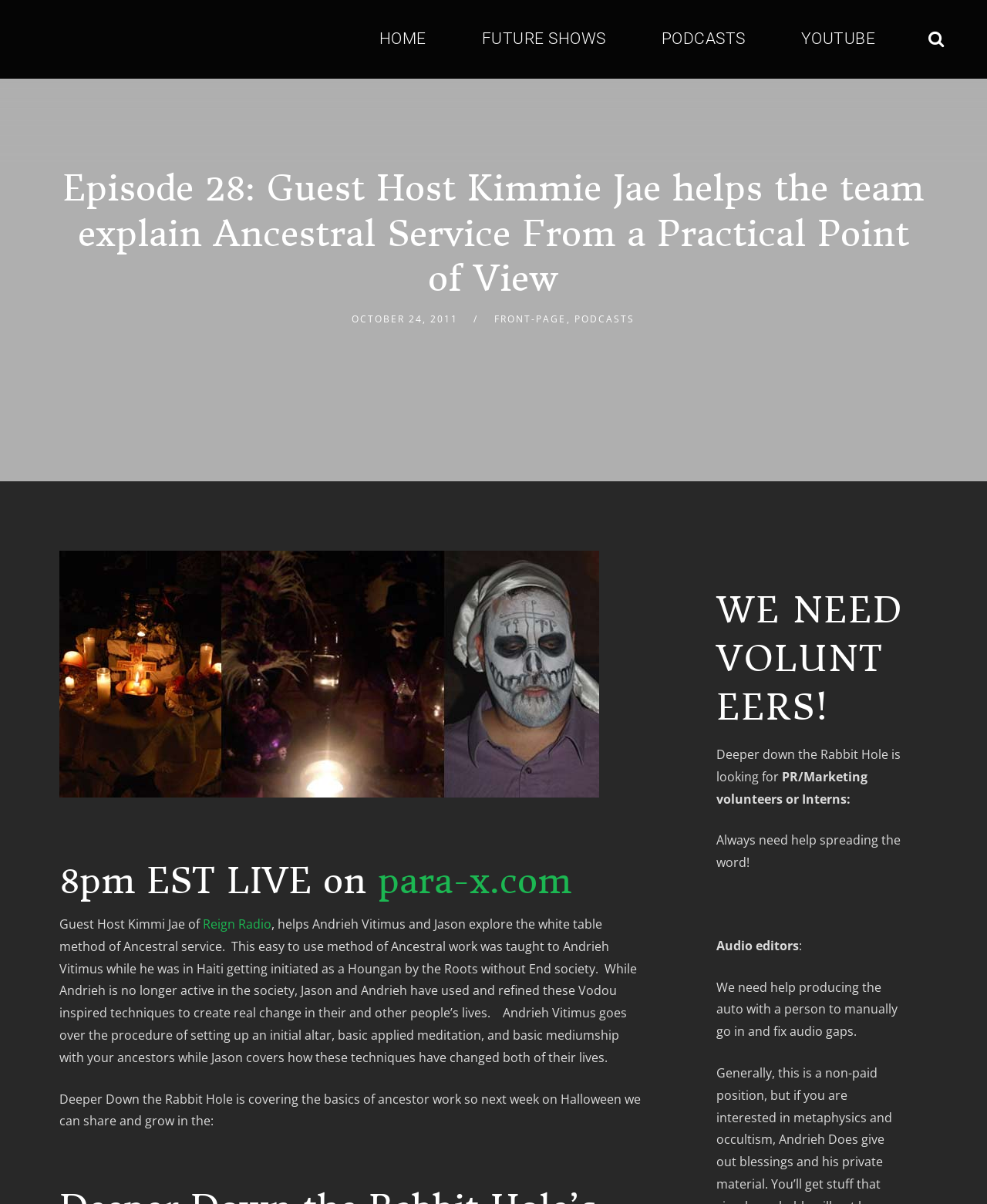Find the bounding box coordinates of the element to click in order to complete this instruction: "Check out PODCASTS". The bounding box coordinates must be four float numbers between 0 and 1, denoted as [left, top, right, bottom].

[0.642, 0.0, 0.783, 0.065]